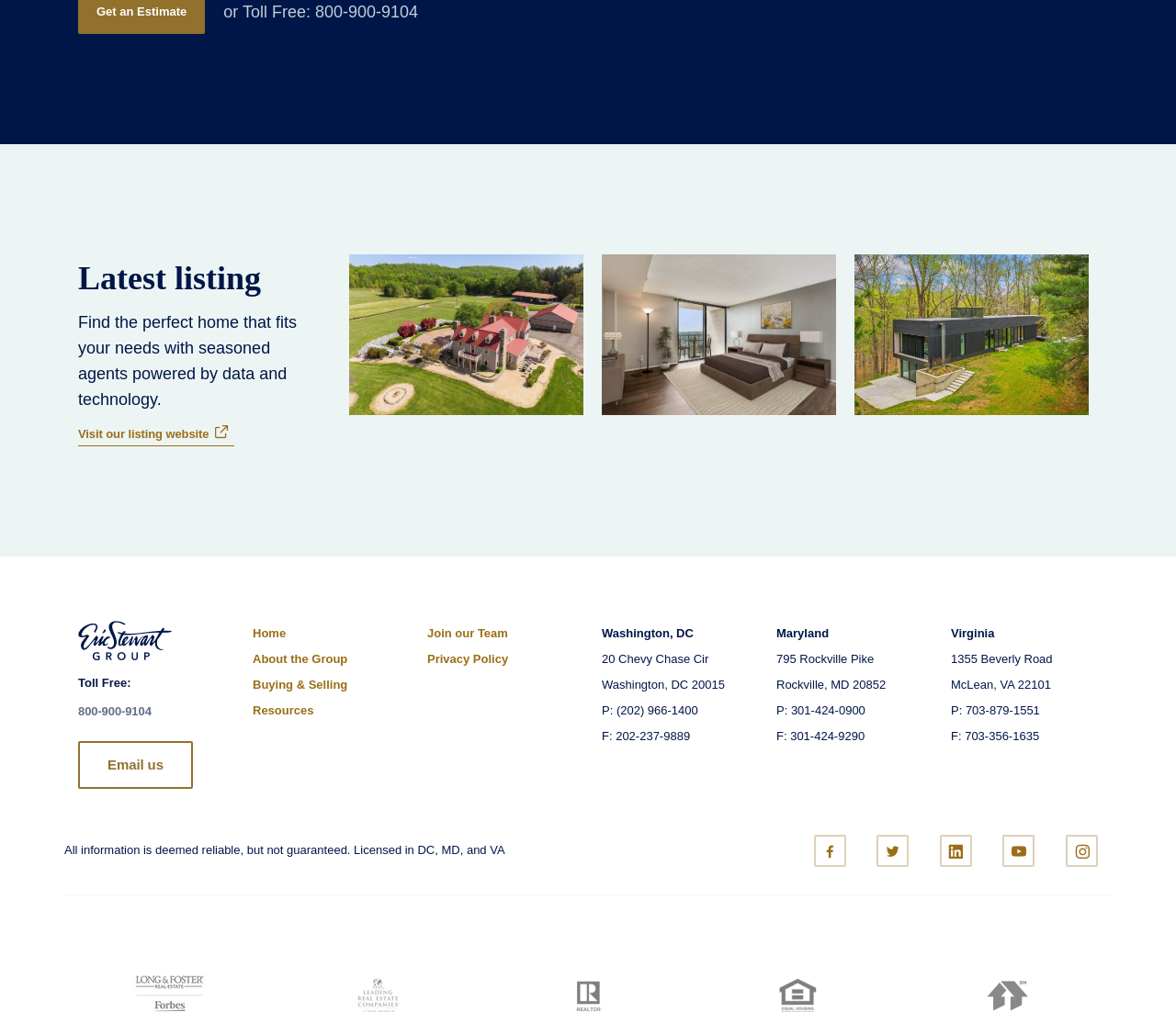How many links are in the footer section of the webpage?
Use the image to give a comprehensive and detailed response to the question.

There are 12 links in the footer section of the webpage, including 'Home', 'About the Group', 'Buying & Selling', 'Resources', 'Join our Team', 'Privacy Policy', and several links to specific locations in Washington, DC, Maryland, and Virginia.